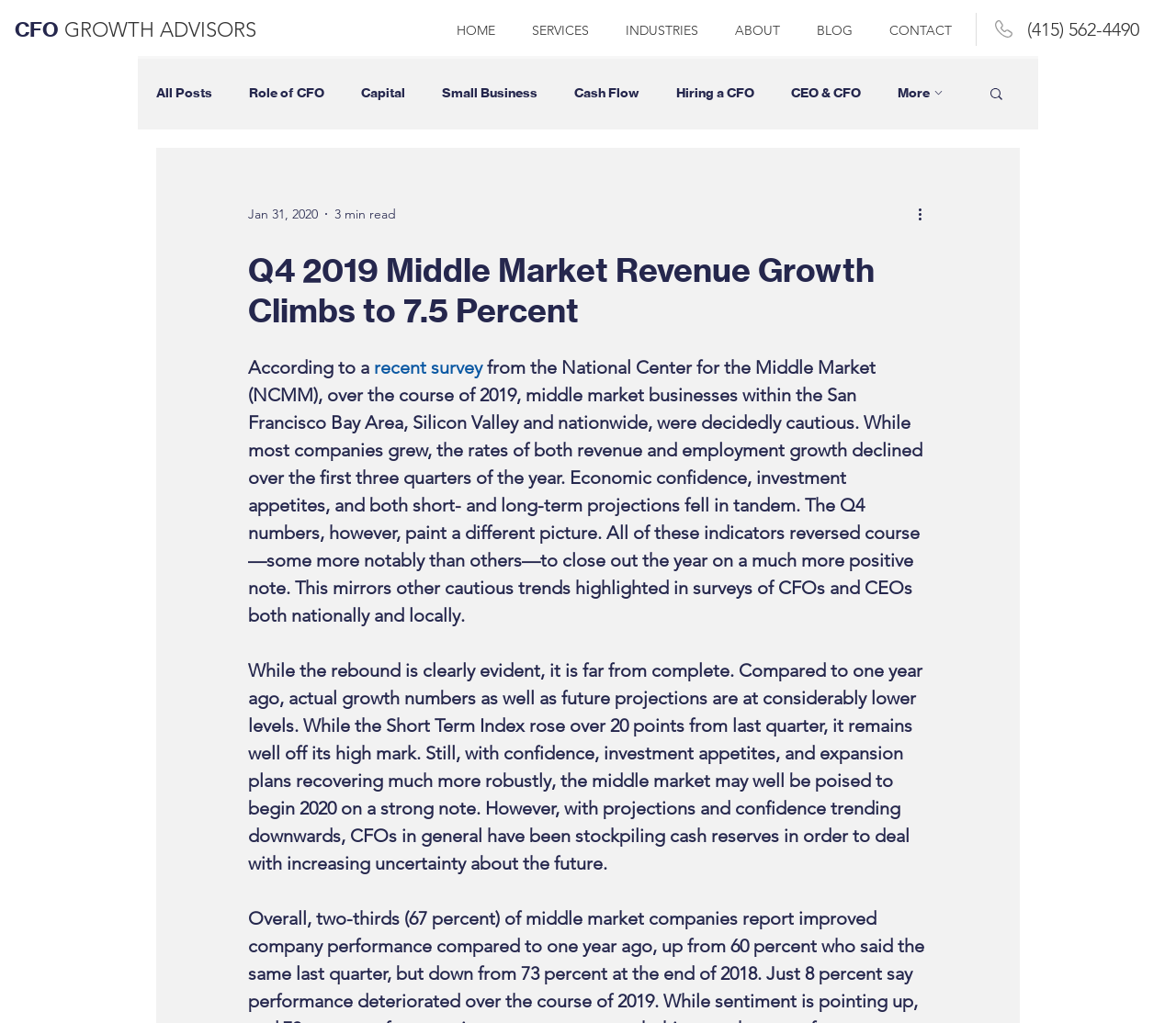Given the description "All Posts", provide the bounding box coordinates of the corresponding UI element.

[0.133, 0.083, 0.18, 0.099]